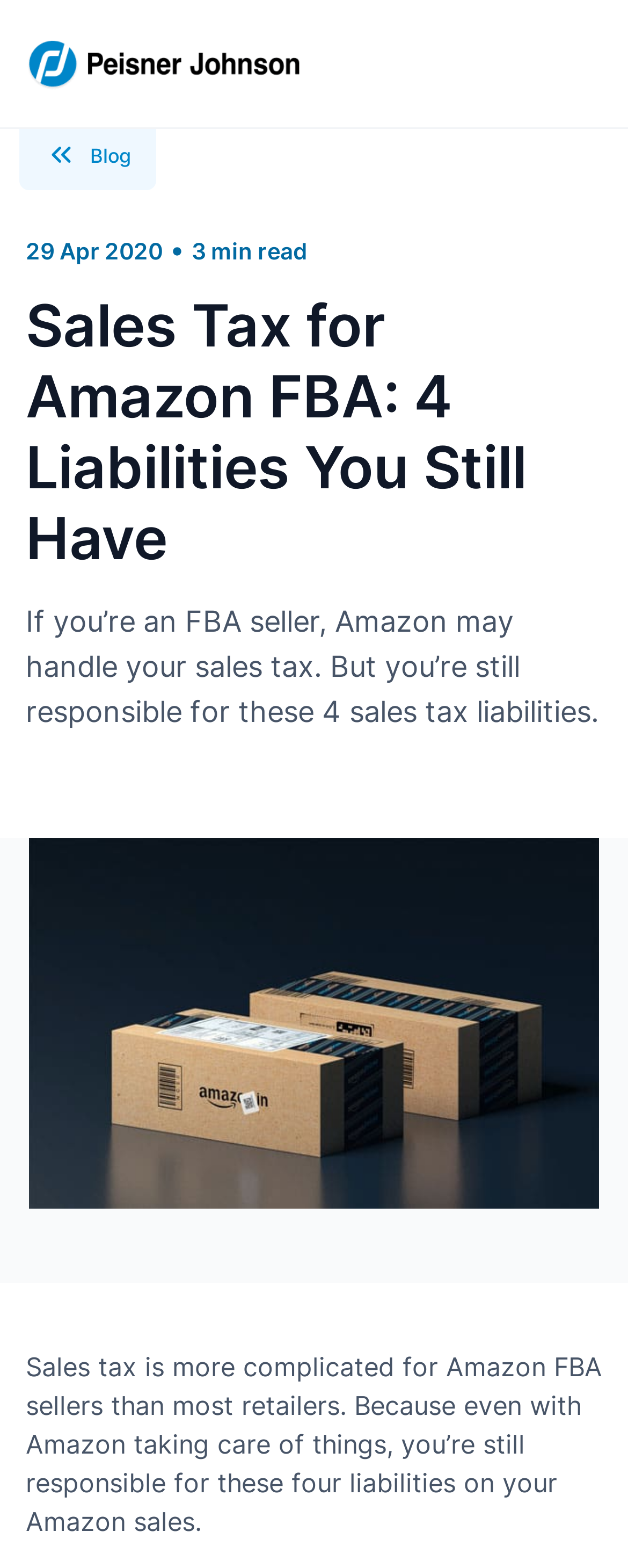Using the given description, provide the bounding box coordinates formatted as (top-left x, top-left y, bottom-right x, bottom-right y), with all values being floating point numbers between 0 and 1. Description: Blog

[0.031, 0.0, 0.249, 0.121]